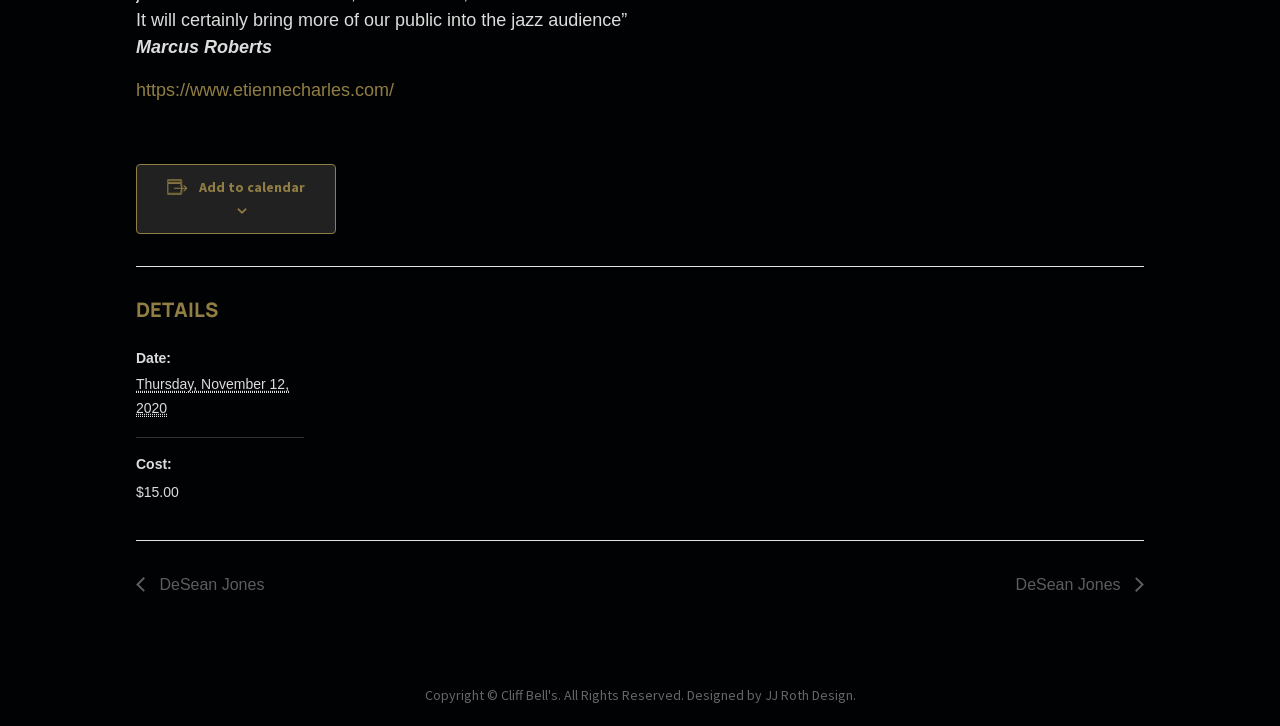Given the description of the UI element: "Privacy Policy", predict the bounding box coordinates in the form of [left, top, right, bottom], with each value being a float between 0 and 1.

None